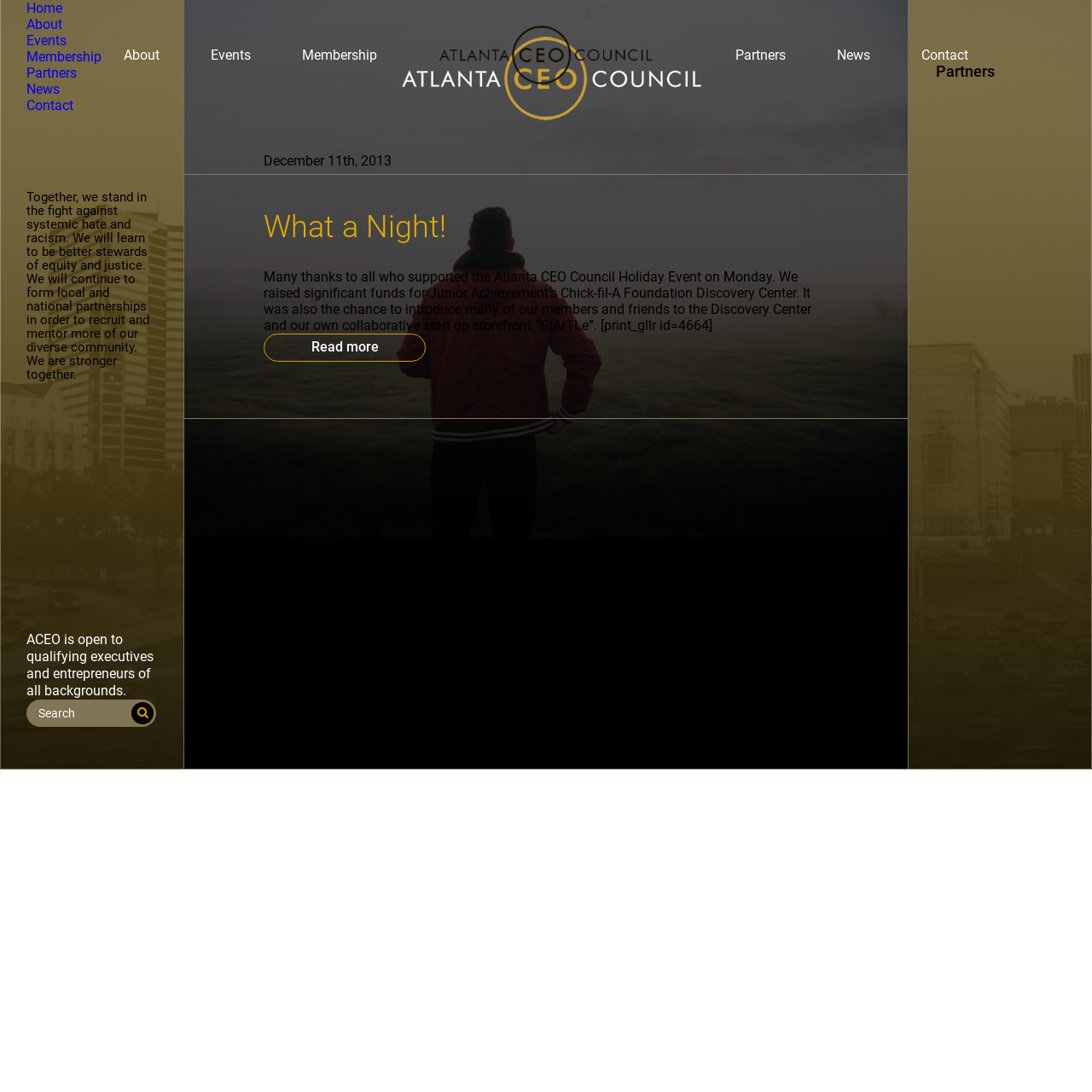Using a single word or phrase, answer the following question: 
How many navigation links are there?

7